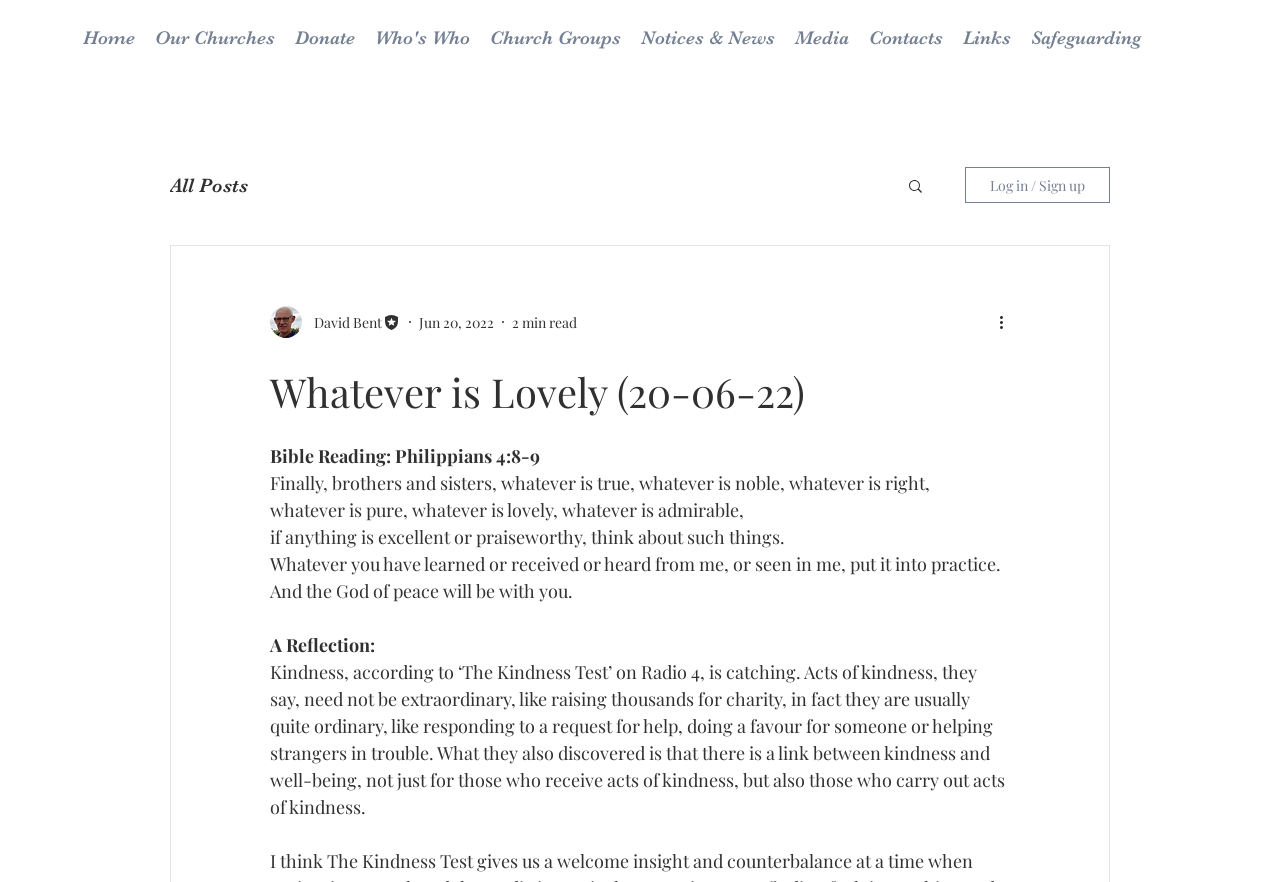Please mark the bounding box coordinates of the area that should be clicked to carry out the instruction: "Log in or sign up".

[0.754, 0.189, 0.867, 0.23]